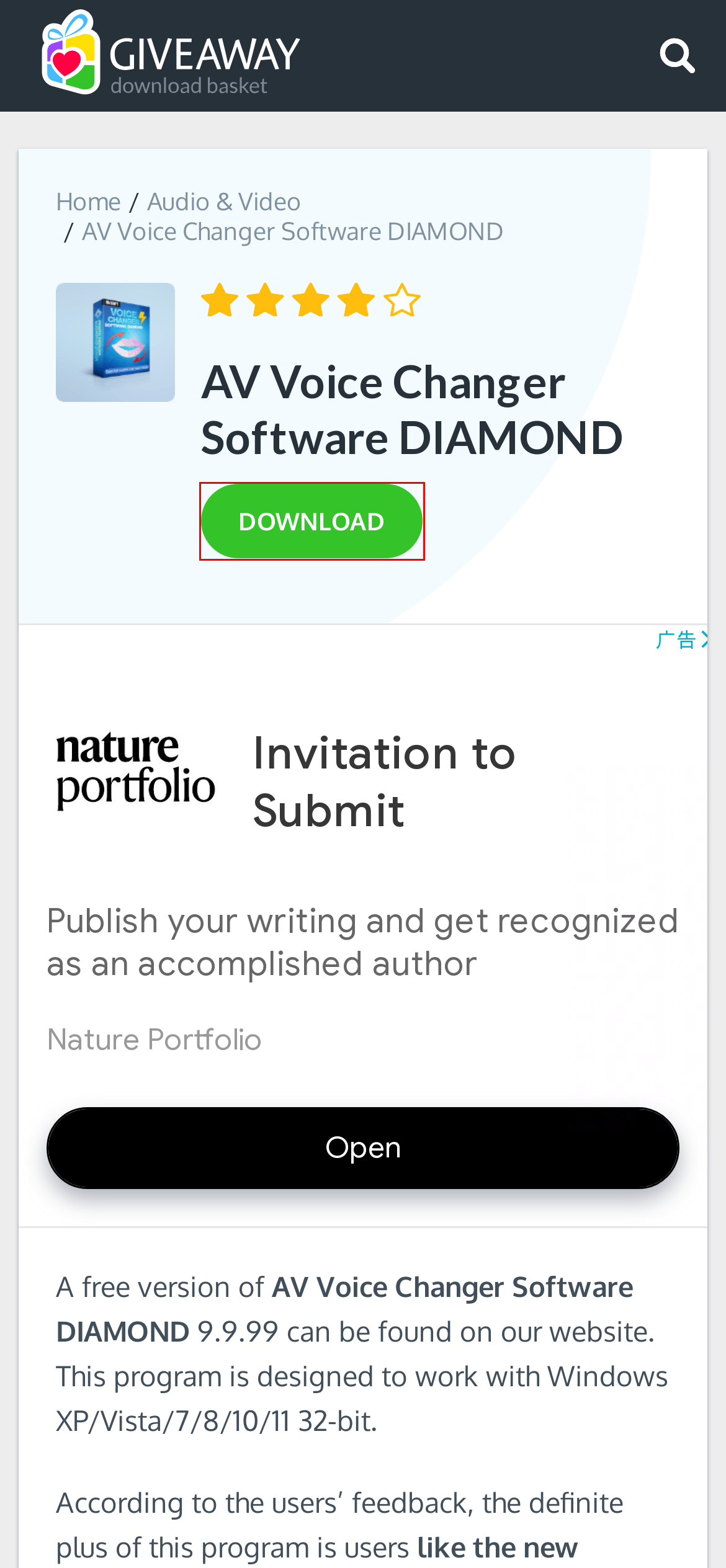After examining the screenshot of a webpage with a red bounding box, choose the most accurate webpage description that corresponds to the new page after clicking the element inside the red box. Here are the candidates:
A. Download Voxal Voice Changer 2024 for Windows | Giveaway Download Basket
B. Giveaway Download Basket
C. Download Voice Changer 2024 for Windows | Giveaway Download Basket
D. Giveaway of the Day - Cookie Policy
E. Download AV Voice Changer Software DIAMOND for Windows | Giveaway Download Basket
F. Download AV Voice Changer Software 2024 for Windows | Giveaway Download Basket
G. Giveaway of the Day - free licensed software daily
H. Submit your software to Giveaway Download Basket

E